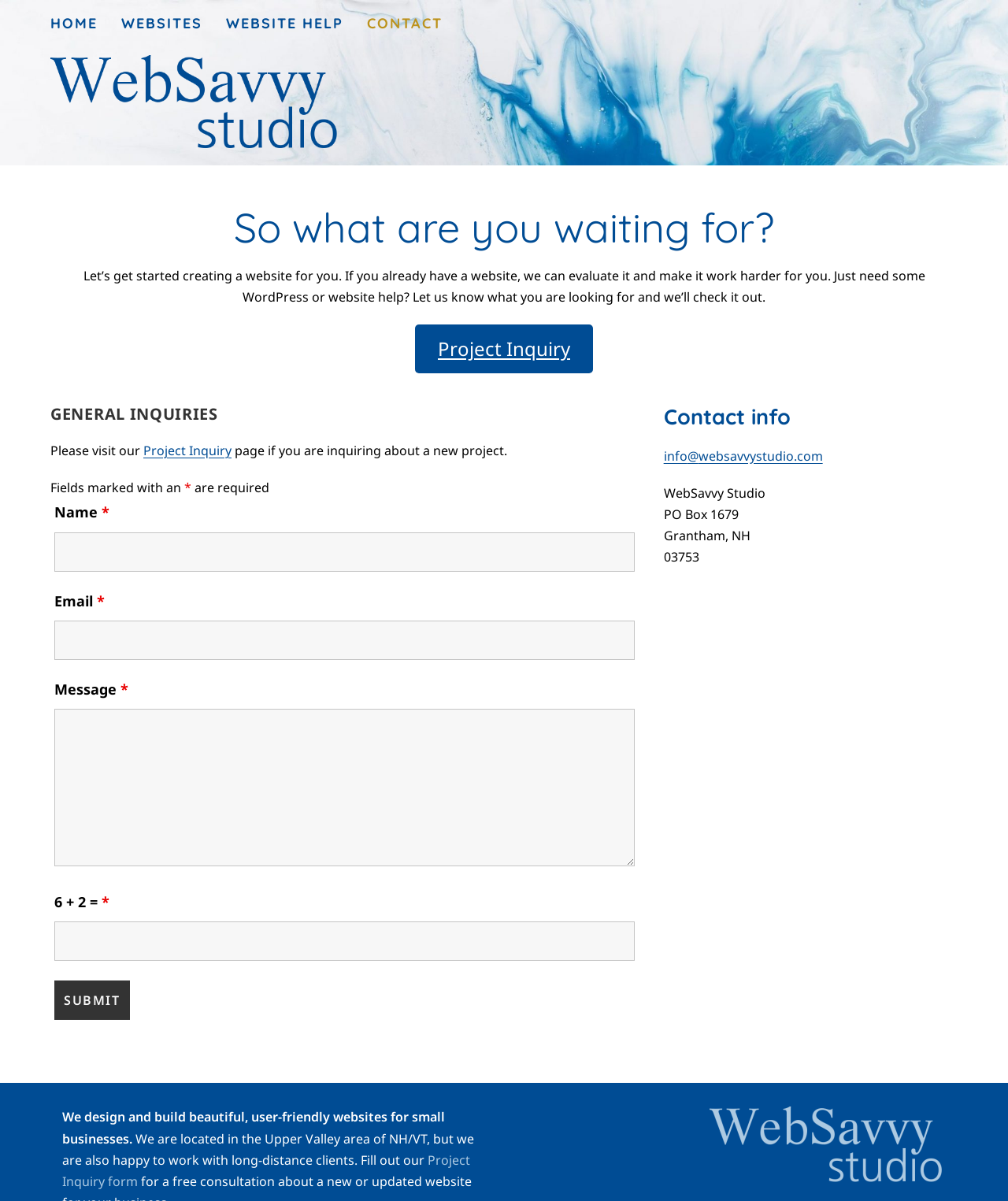Locate the bounding box coordinates of the element that should be clicked to execute the following instruction: "Click on the HOME link".

[0.038, 0.007, 0.109, 0.033]